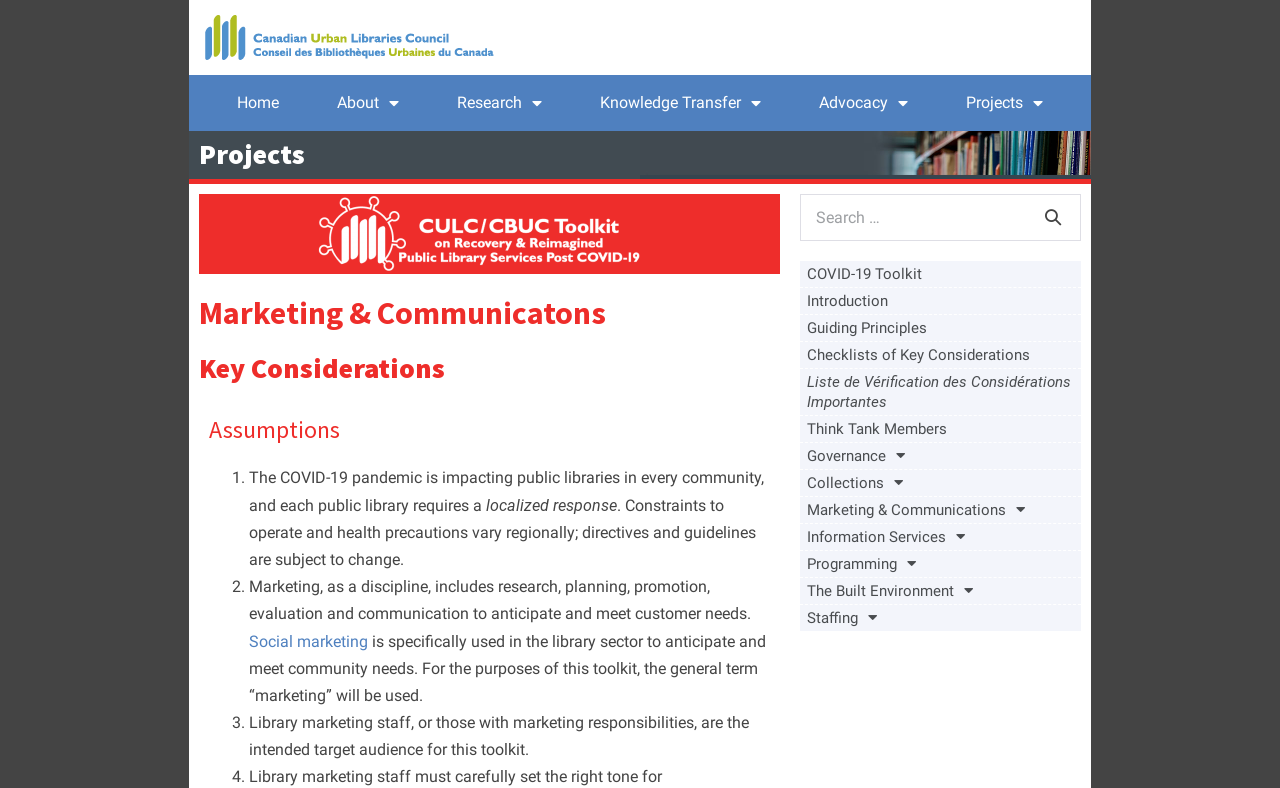Please respond to the question with a concise word or phrase:
What is the third assumption listed?

Library marketing staff